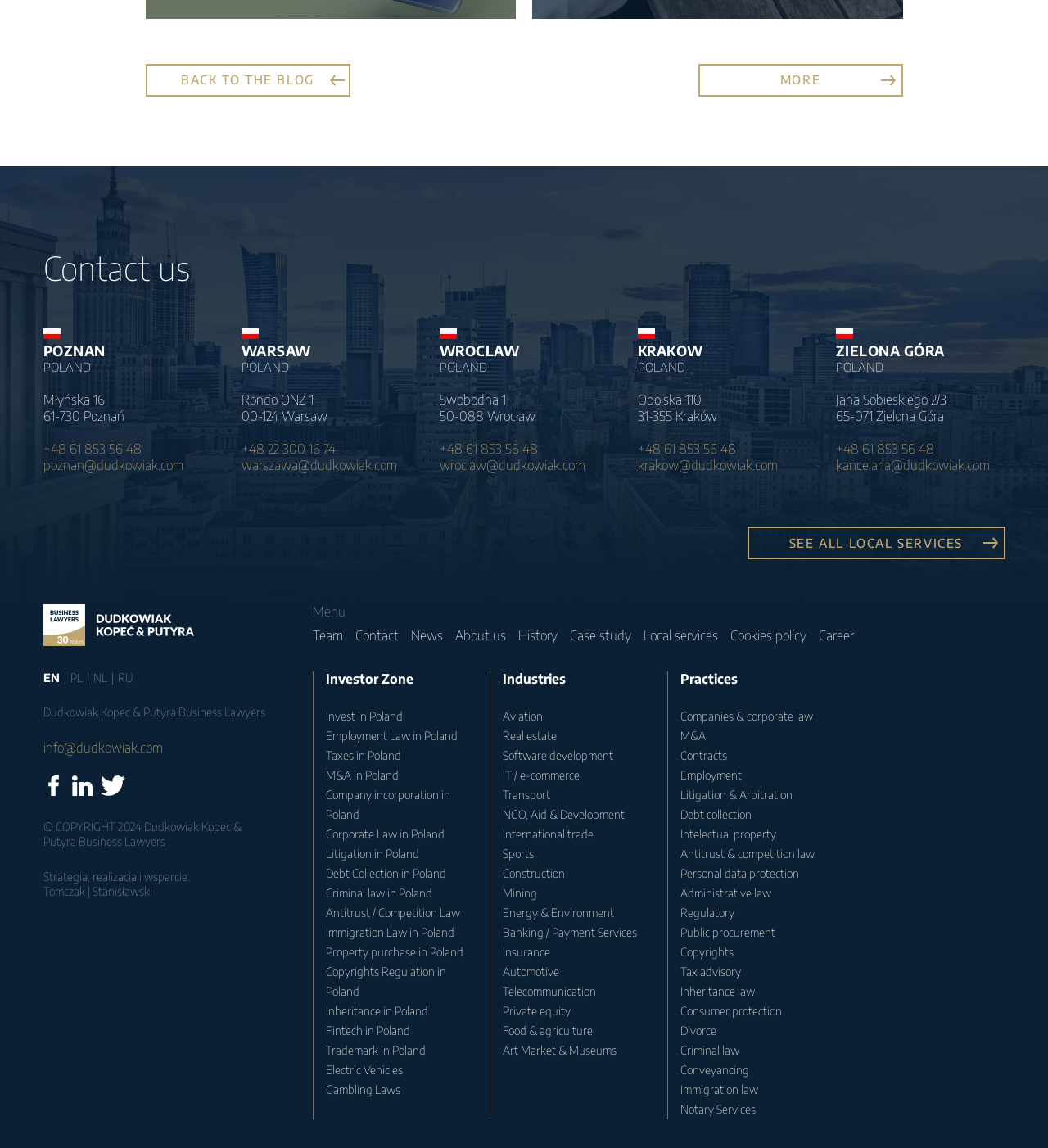Give a short answer to this question using one word or a phrase:
What is the language of the webpage?

English